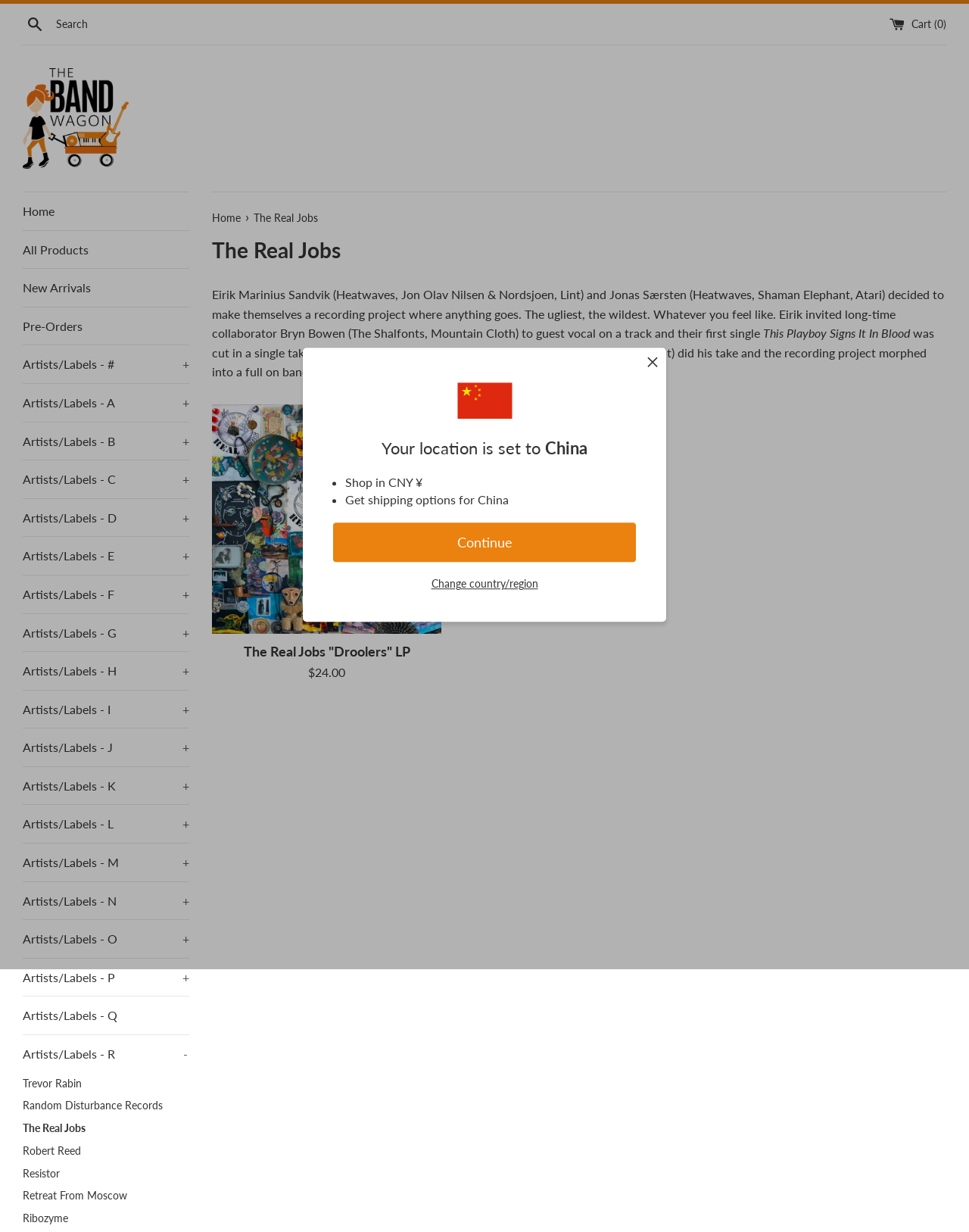What is the price of the 'Droolers' LP?
Look at the image and answer the question with a single word or phrase.

$24.00